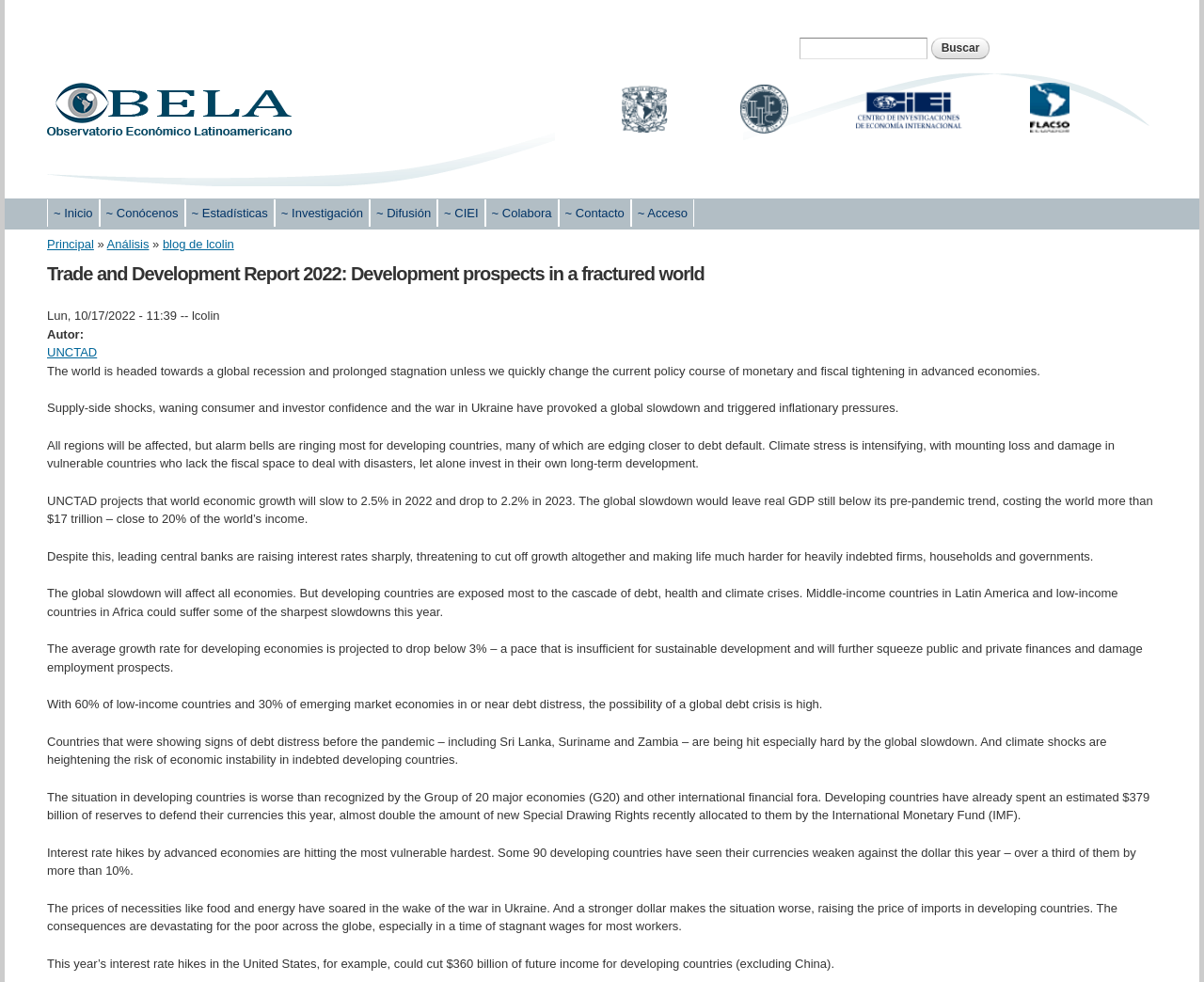How many developing countries are in or near debt distress?
Look at the image and respond to the question as thoroughly as possible.

The percentage of developing countries in or near debt distress can be found in the static text element with the text 'With 60% of low-income countries and 30% of emerging market economies in or near debt distress, the possibility of a global debt crisis is high'.